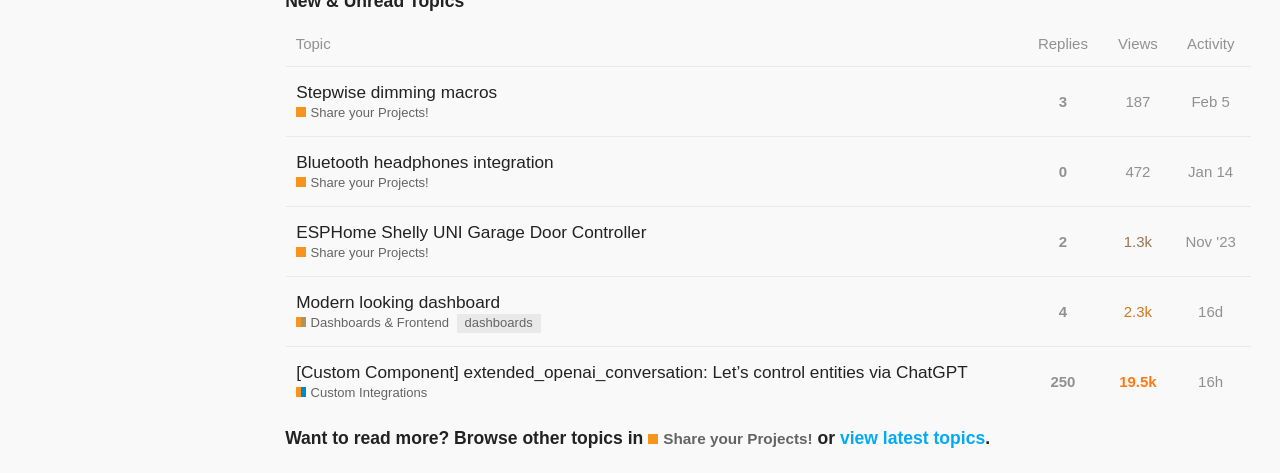Determine the bounding box coordinates for the clickable element required to fulfill the instruction: "Share your Projects!". Provide the coordinates as four float numbers between 0 and 1, i.e., [left, top, right, bottom].

[0.231, 0.221, 0.335, 0.259]